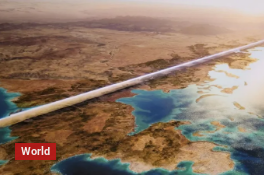Generate an in-depth description of the image you see.

The image showcases a striking aerial view of a proposed development in Saudi Arabia, part of the ambitious Neom project. This futuristic landscape features a long, linear structure that appears to stretch across a vibrant desert and rocky terrain, bordered by shimmering water bodies. The environmental context emphasizes a seamless integration of technology and nature, characteristic of Neom's vision for sustainable living. The caption highlights the urgent themes surrounding development and potential impacts on the local environment and communities. A bold "World" label signifies the global relevance of this project, drawing attention to the ongoing discourse about development ethics in burgeoning eco-cities.